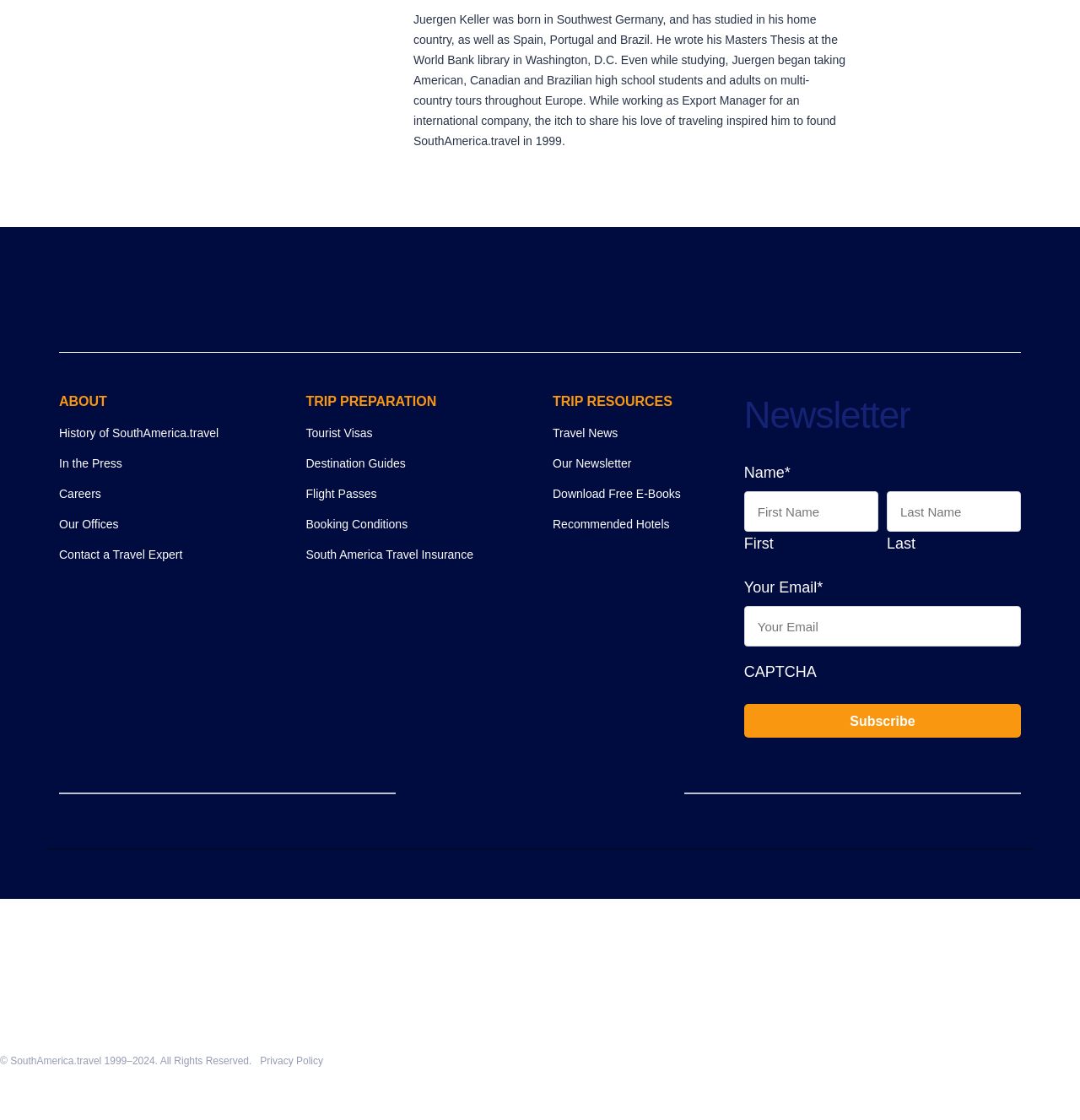What is the purpose of the 'Subscribe' button?
Please answer the question as detailed as possible.

The 'Subscribe' button is located below the 'Newsletter' heading and is accompanied by input fields for 'Name' and 'Email'. This suggests that the purpose of the button is to subscribe to the newsletter by providing the required information.